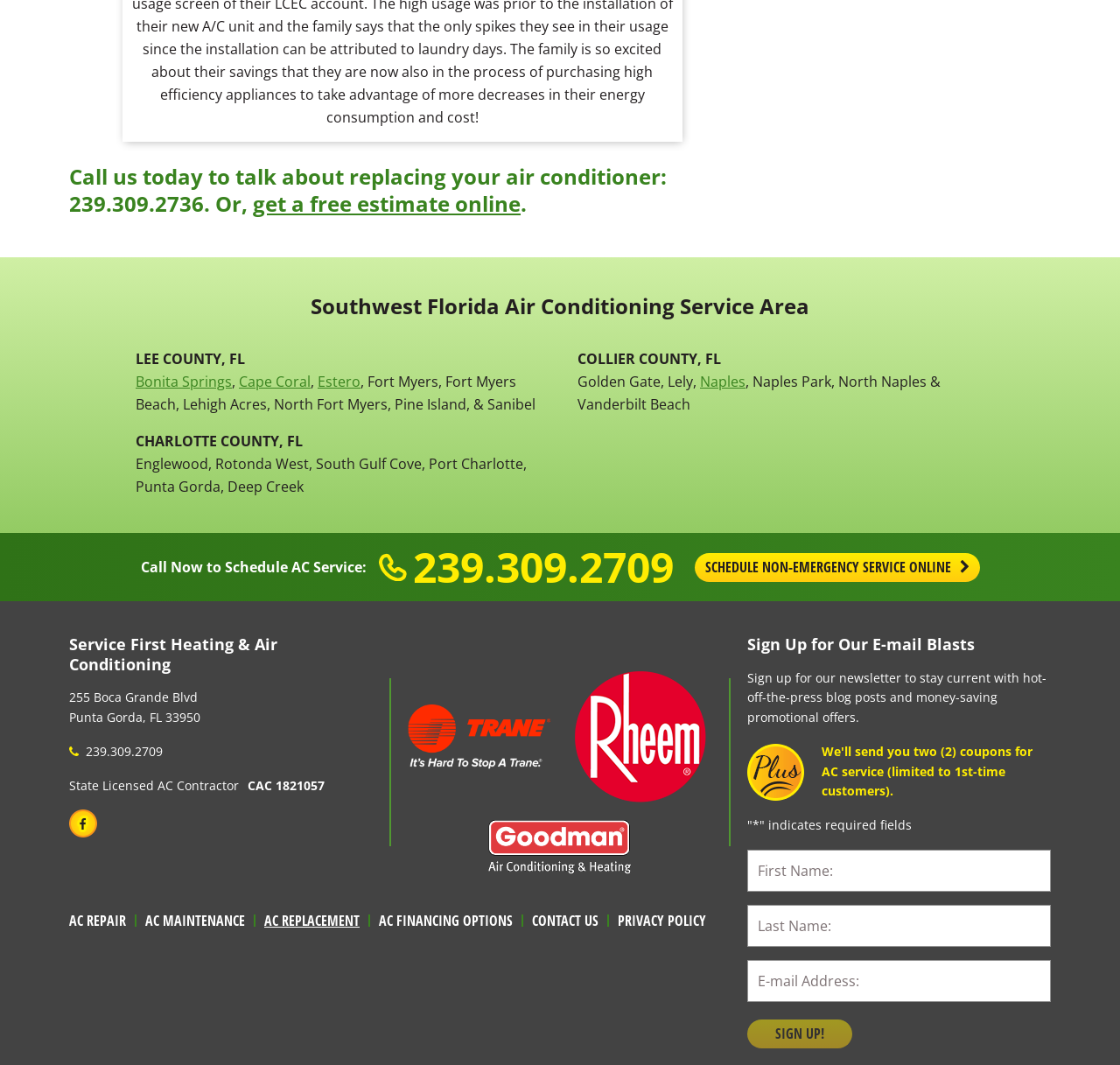Could you find the bounding box coordinates of the clickable area to complete this instruction: "Visit the Facebook page"?

[0.062, 0.76, 0.087, 0.787]